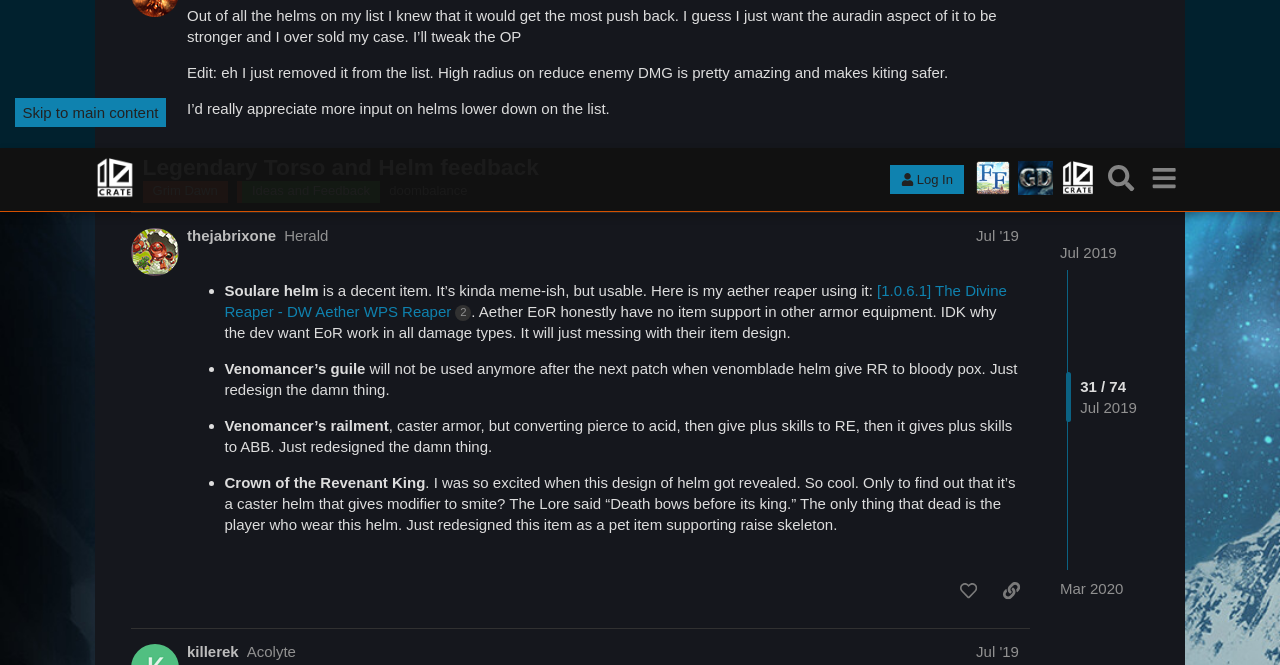Locate the bounding box coordinates of the clickable area needed to fulfill the instruction: "Like this post".

[0.742, 0.382, 0.771, 0.434]